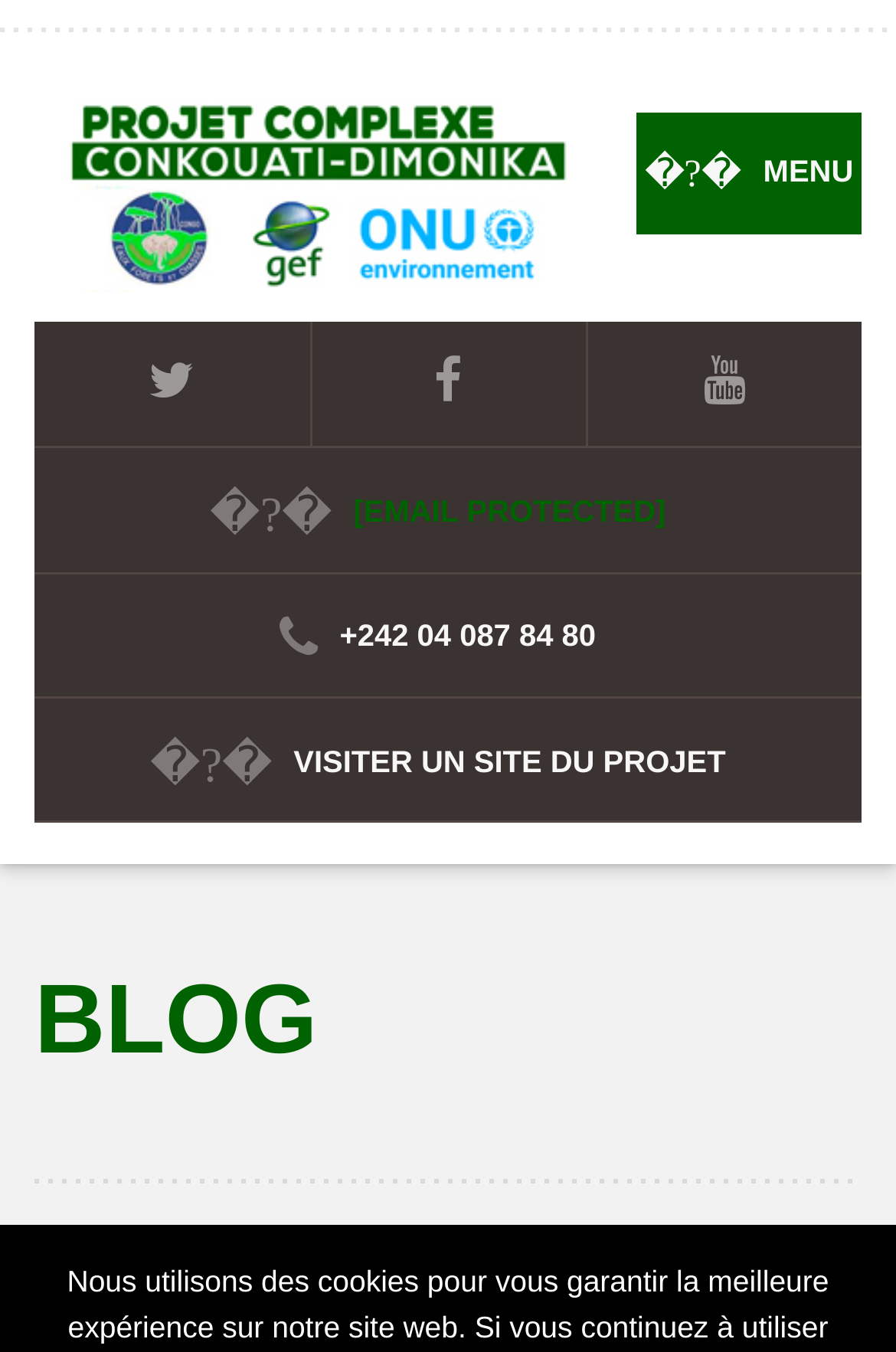Please provide the bounding box coordinates for the element that needs to be clicked to perform the instruction: "Read the 'BLOG' section". The coordinates must consist of four float numbers between 0 and 1, formatted as [left, top, right, bottom].

[0.038, 0.712, 0.962, 0.799]